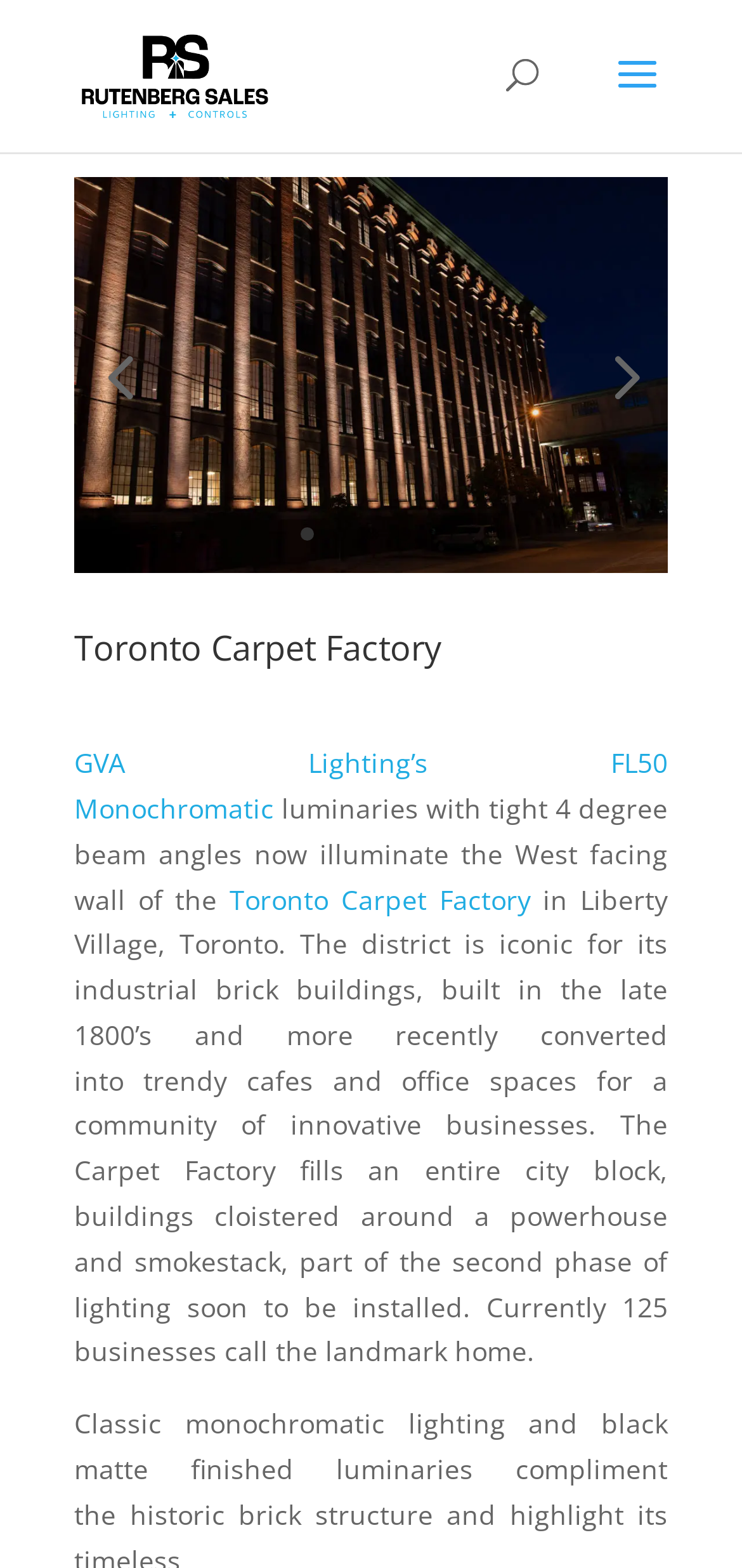Determine the bounding box coordinates of the clickable element necessary to fulfill the instruction: "click Rutenberg Sales". Provide the coordinates as four float numbers within the 0 to 1 range, i.e., [left, top, right, bottom].

[0.11, 0.035, 0.362, 0.058]